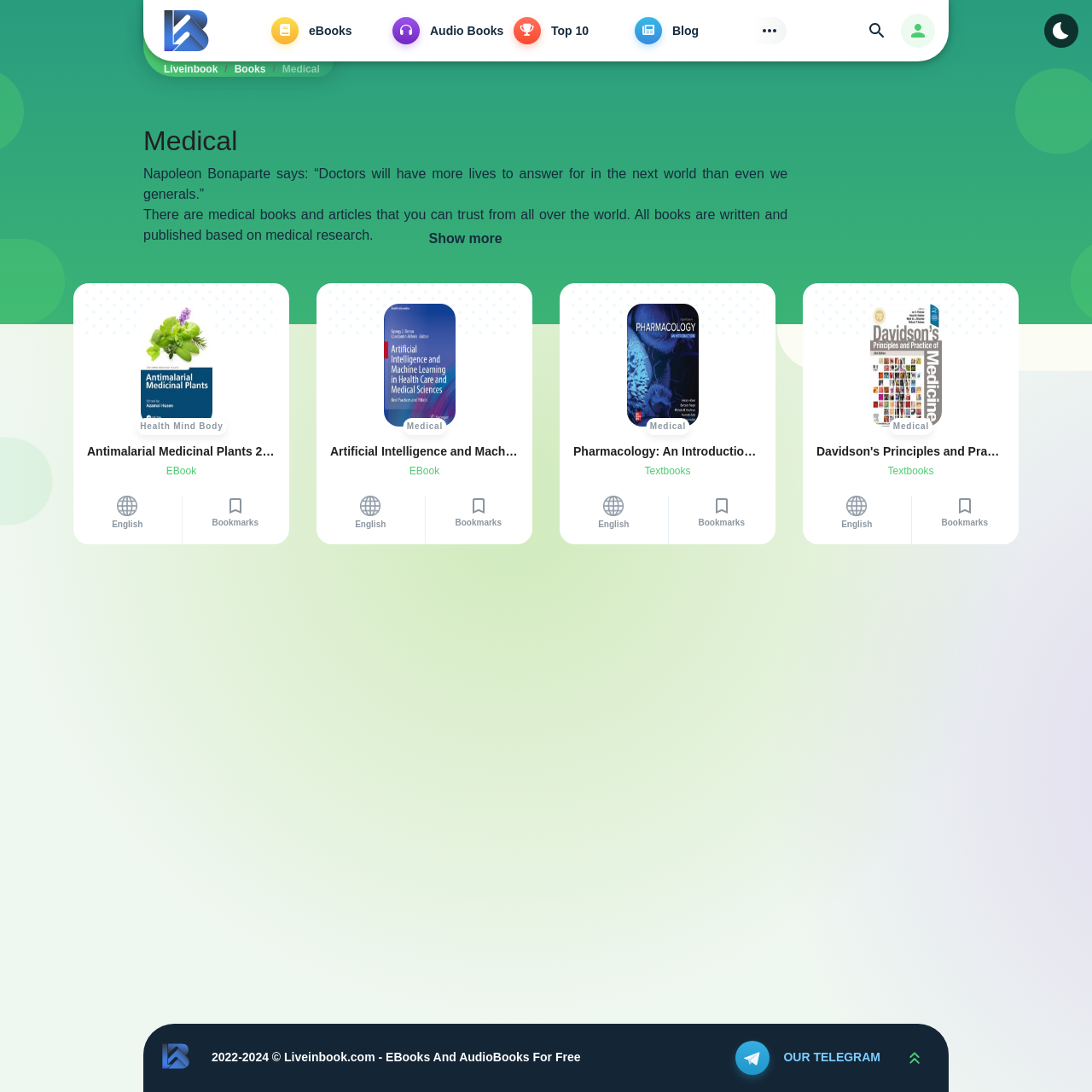What are the categories of medical books?
Look at the image and respond to the question as thoroughly as possible.

The categories of medical books are listed on the webpage, which include General Medical Books, Specialized Medical Books, Pathology Books, Clinical Medicine Books, Historical Medical Books, and Nutrition and Wellness Books.